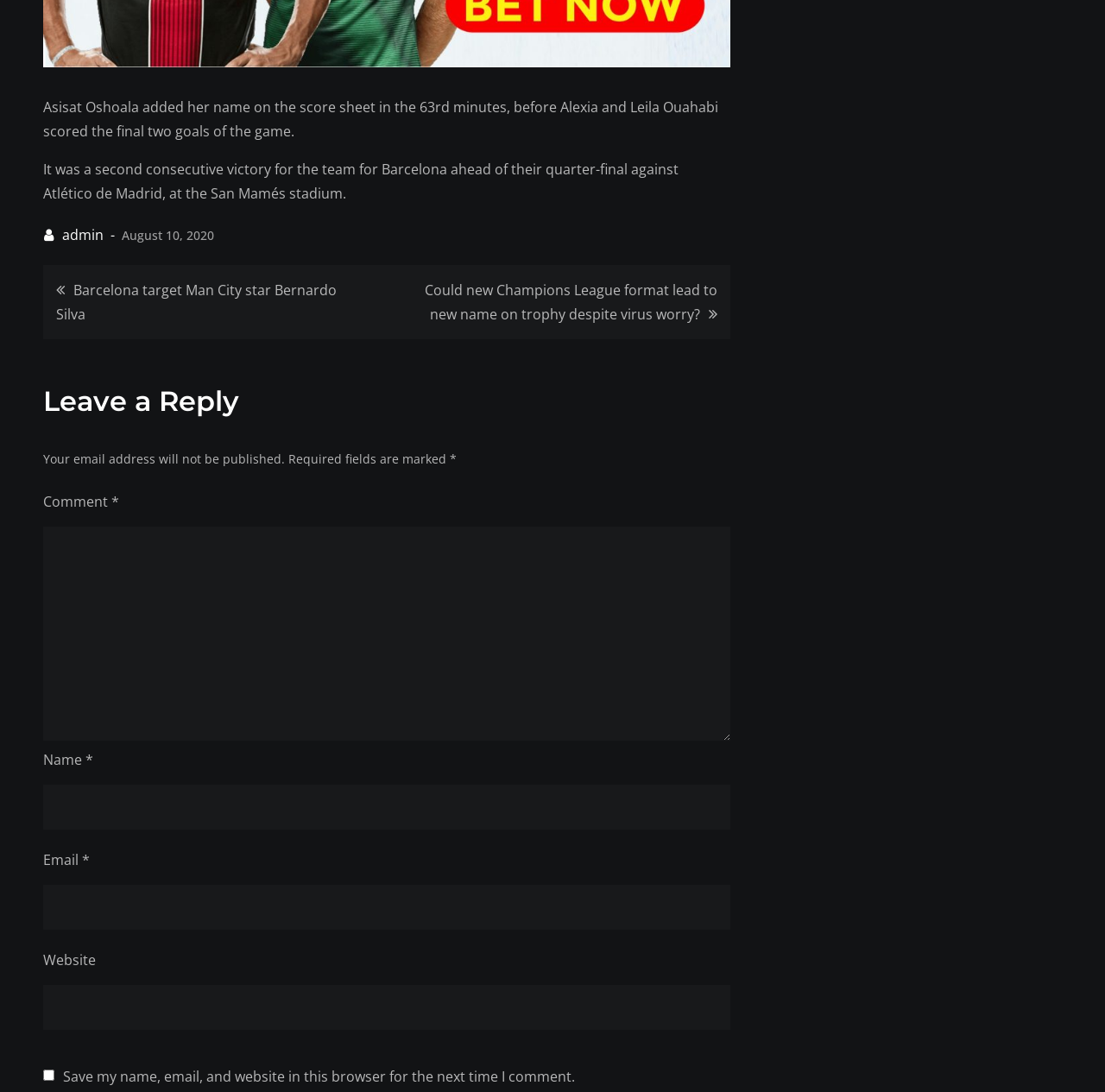Find the bounding box coordinates of the clickable region needed to perform the following instruction: "Enter a comment". The coordinates should be provided as four float numbers between 0 and 1, i.e., [left, top, right, bottom].

[0.039, 0.482, 0.661, 0.678]